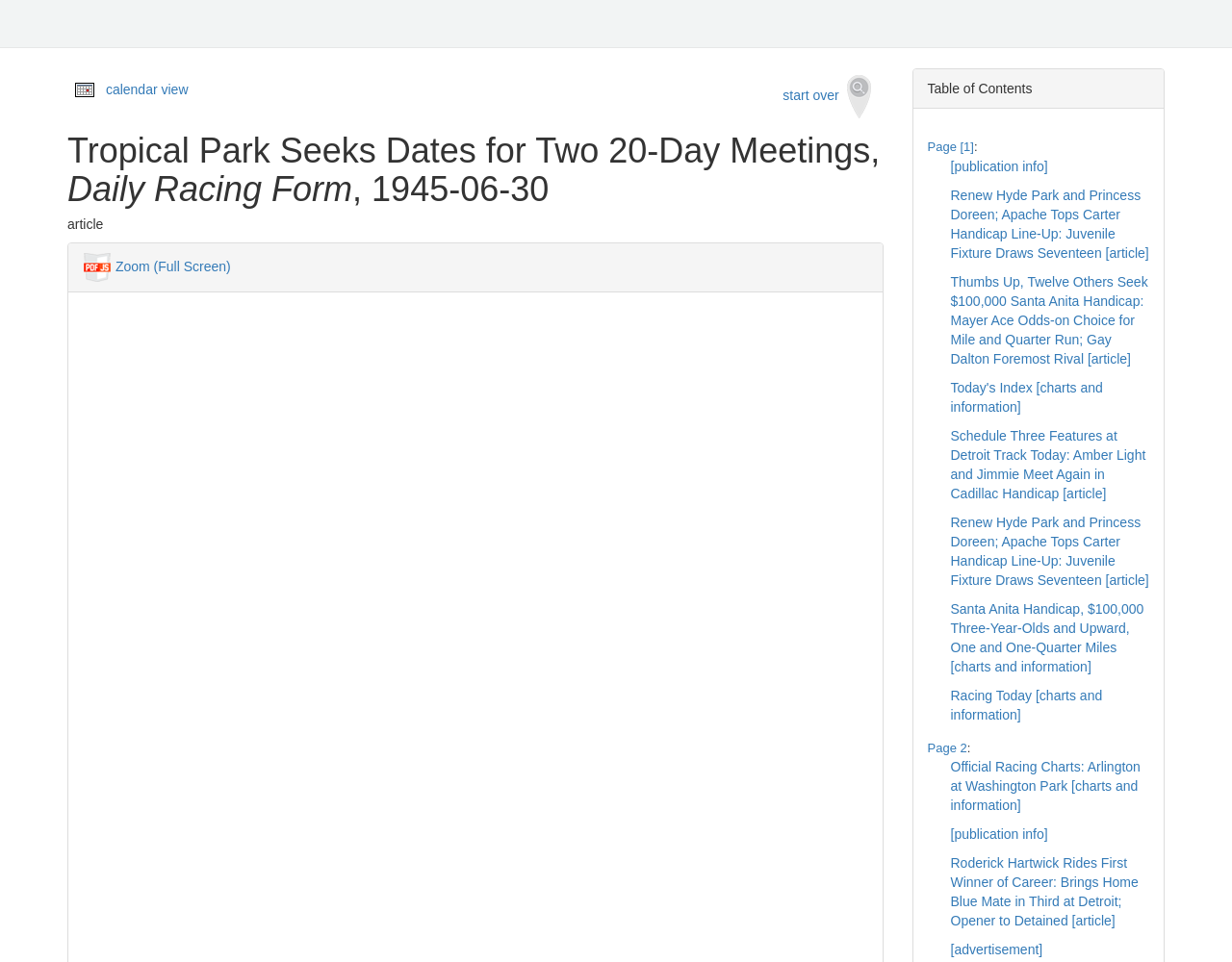Based on the visual content of the image, answer the question thoroughly: What is the name of the horse mentioned in the second article?

The name of the horse mentioned in the second article can be found by looking at the link 'Renew Hyde Park and Princess Doreen; Apache Tops Carter Handicap Line-Up: Juvenile Fixture Draws Seventeen [article]' in the 'Table of Contents' section. The article mentions a horse named Apache.